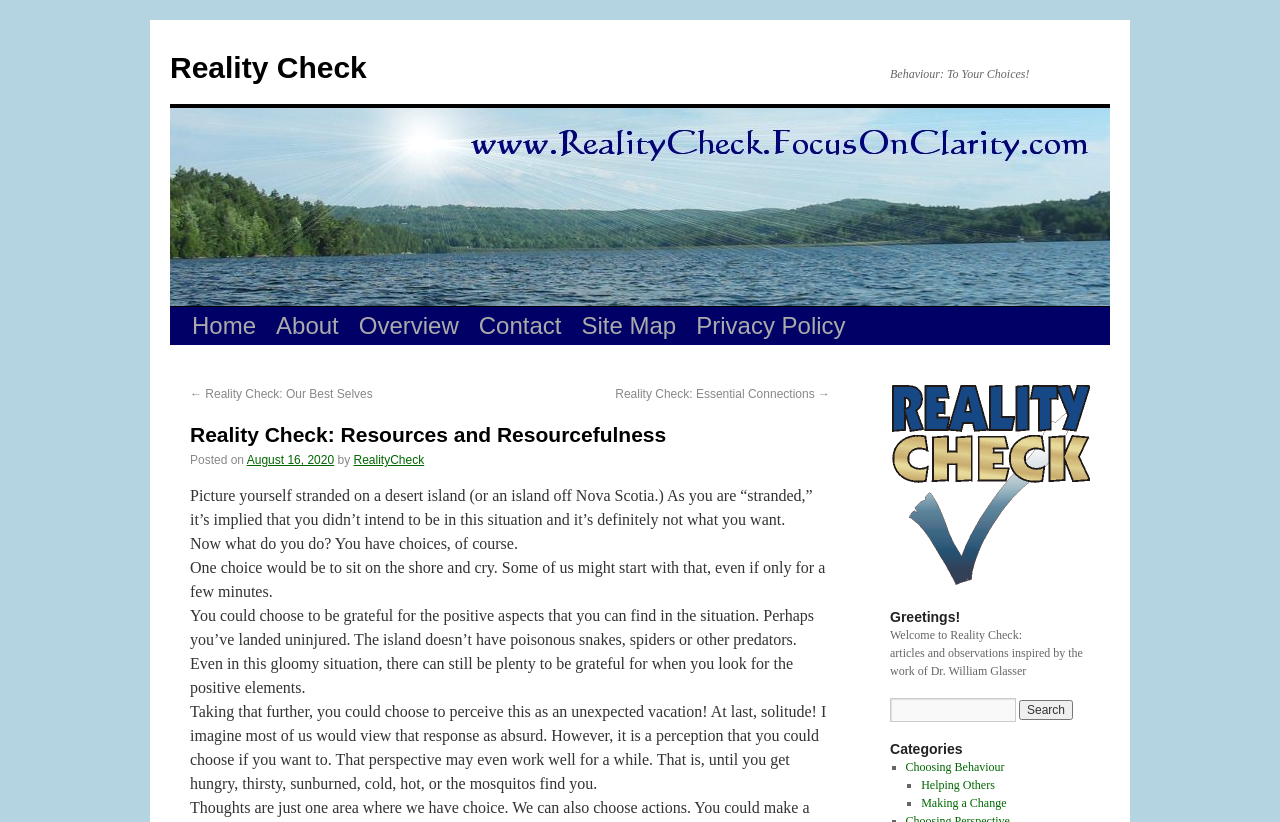Offer a thorough description of the webpage.

The webpage is titled "Reality Check: Resources and Resourcefulness" and has a prominent link to the main "Reality Check" page at the top left corner. Below this, there is a horizontal navigation menu with links to "Home", "About", "Overview", "Contact", "Site Map", and "Privacy Policy".

On the left side of the page, there are two links, one pointing to the previous article "Reality Check: Our Best Selves" and another pointing to the next article "Reality Check: Essential Connections". Below these links, there is a heading that repeats the title of the webpage.

The main content of the page is divided into two columns. The left column contains a series of paragraphs discussing the concept of being stranded on a desert island and the choices one can make in such a situation. The text explores different perspectives, such as being grateful for the positive aspects or perceiving the situation as an unexpected vacation.

The right column contains a section titled "Greetings!" with a heading and a brief introduction to the "Reality Check" website, which is inspired by the work of Dr. William Glasser. Below this, there is a search bar with a textbox and a "Search" button. Further down, there is a section titled "Categories" with a list of links to different categories, including "Choosing Behaviour", "Helping Others", and "Making a Change". Each category is marked with a bullet point (■).

There is also an image on the right side of the page, likely the logo of the "Reality Check" website.